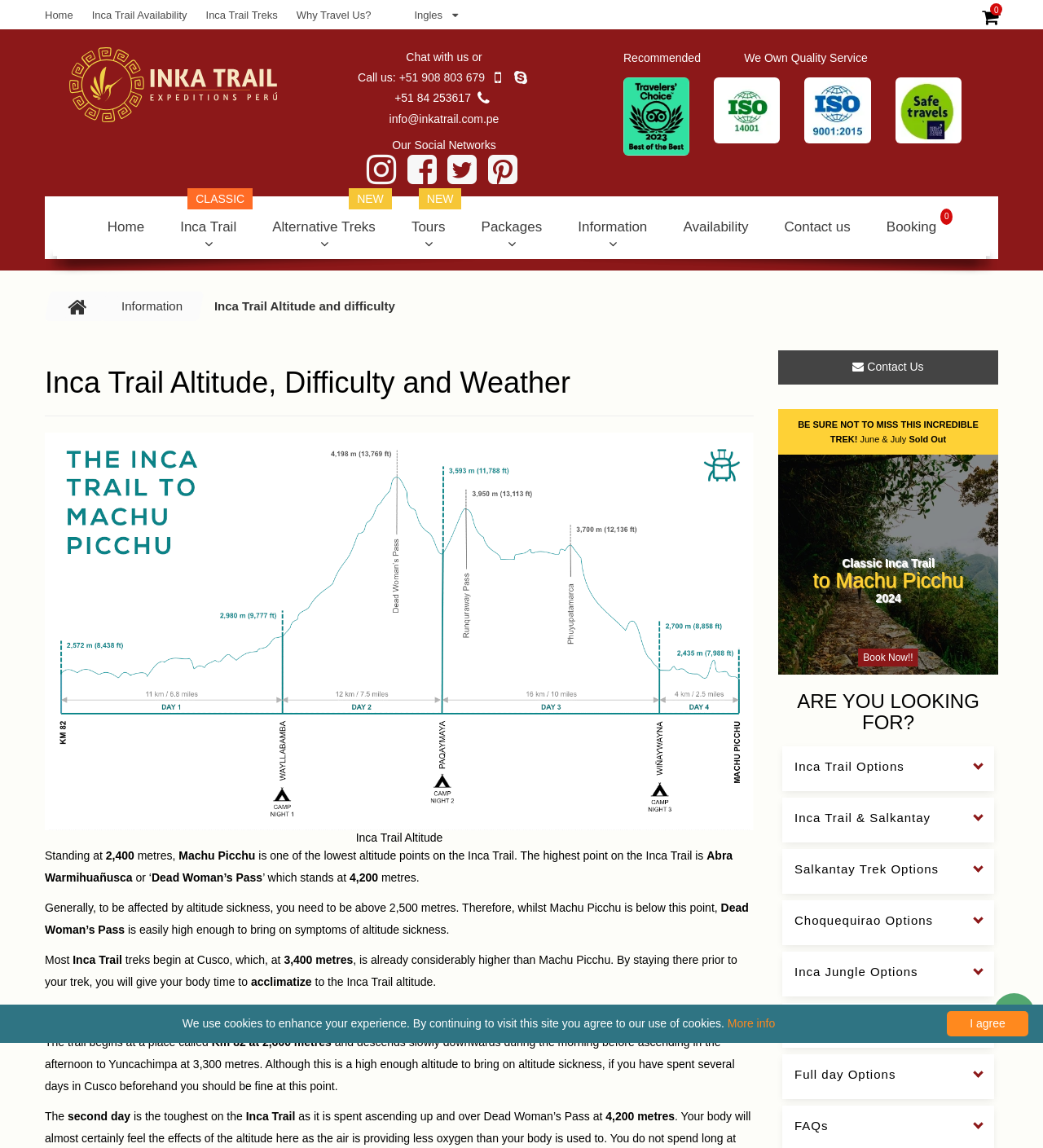Calculate the bounding box coordinates for the UI element based on the following description: "Humantay Lake". Ensure the coordinates are four float numbers between 0 and 1, i.e., [left, top, right, bottom].

[0.75, 0.967, 0.953, 0.98]